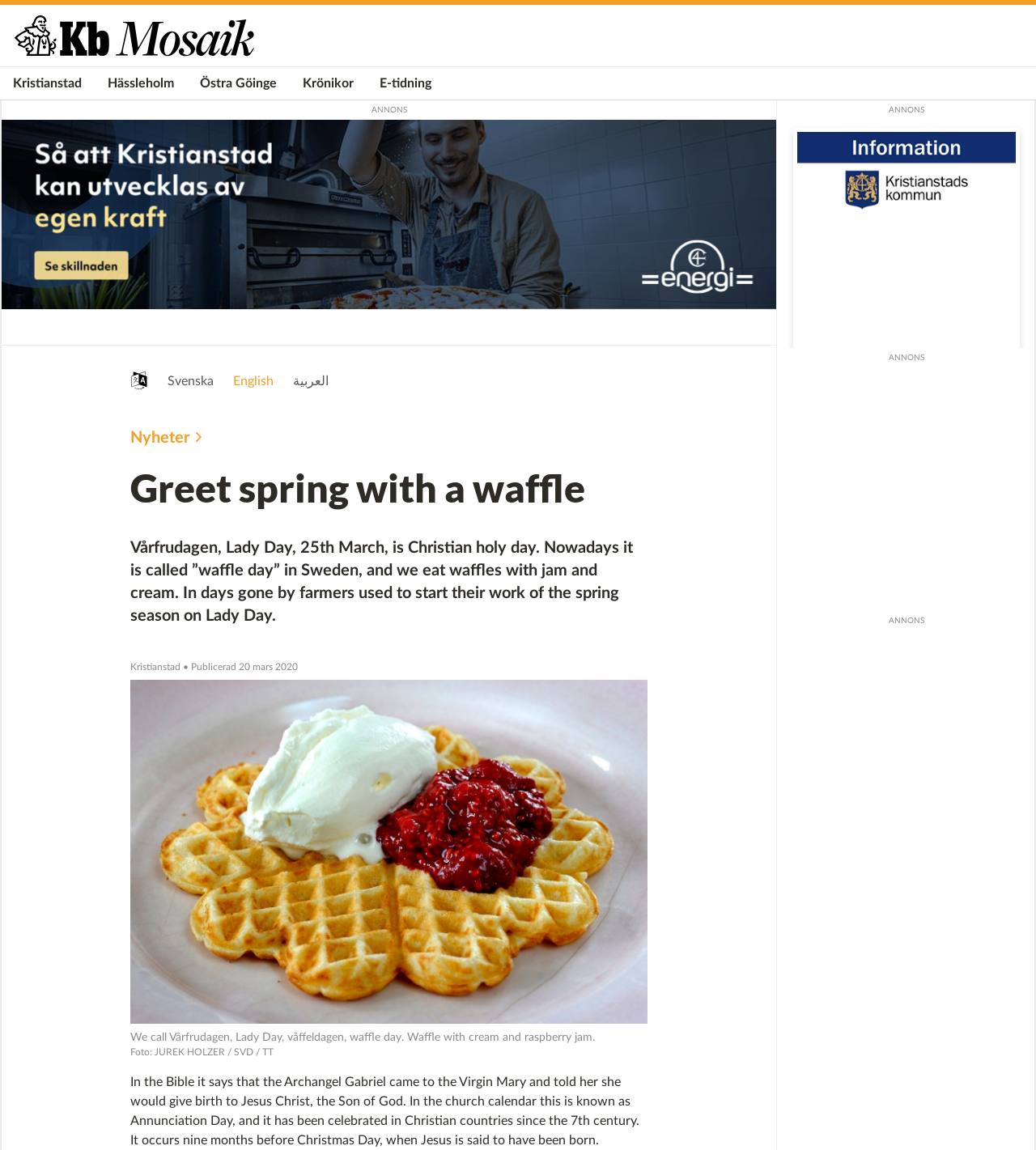Identify the bounding box coordinates of the area you need to click to perform the following instruction: "Click the KbMosaik logo".

[0.0, 0.004, 0.247, 0.058]